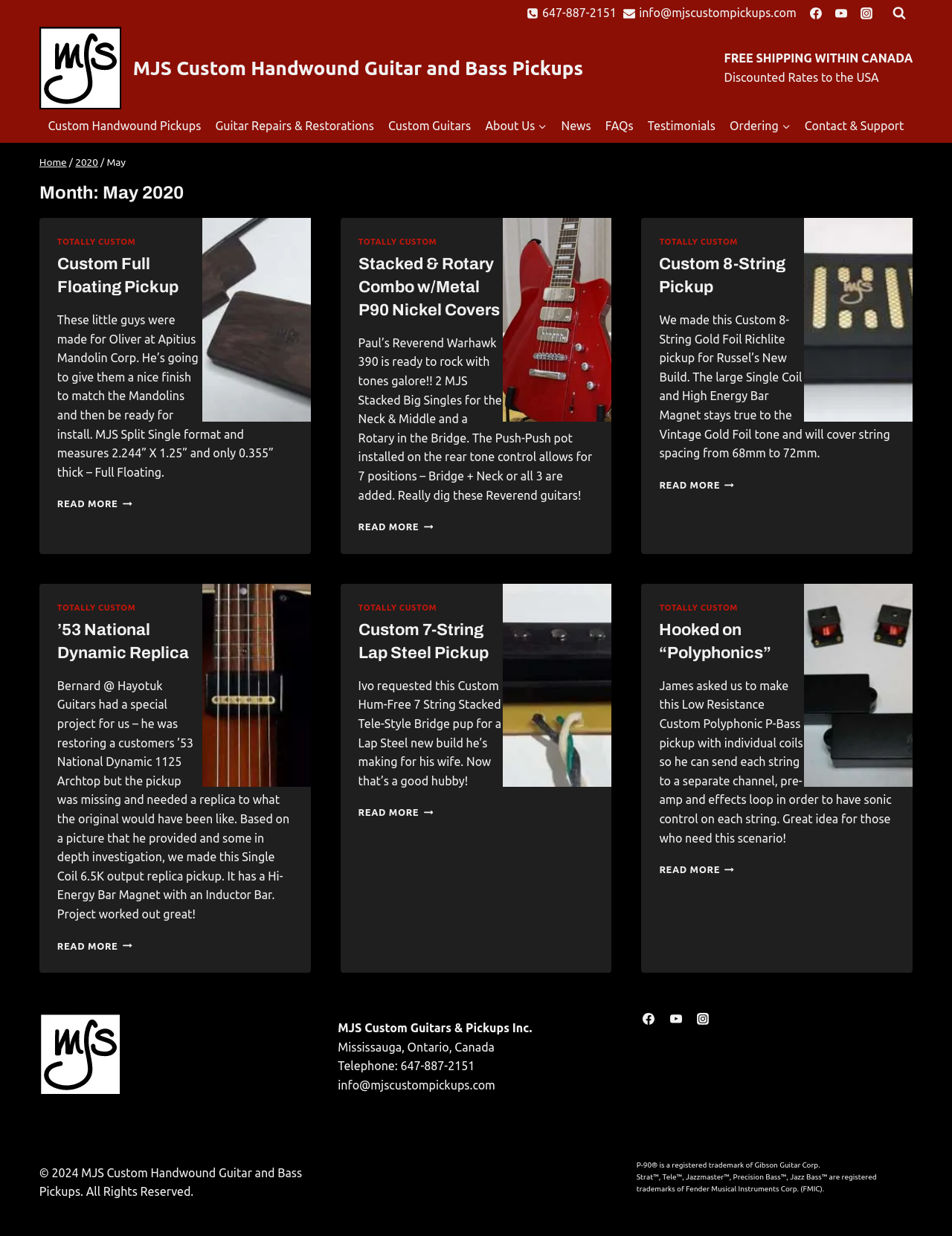Please locate the bounding box coordinates of the element that needs to be clicked to achieve the following instruction: "Read more about Custom Full Floating Pickup". The coordinates should be four float numbers between 0 and 1, i.e., [left, top, right, bottom].

[0.06, 0.403, 0.139, 0.412]